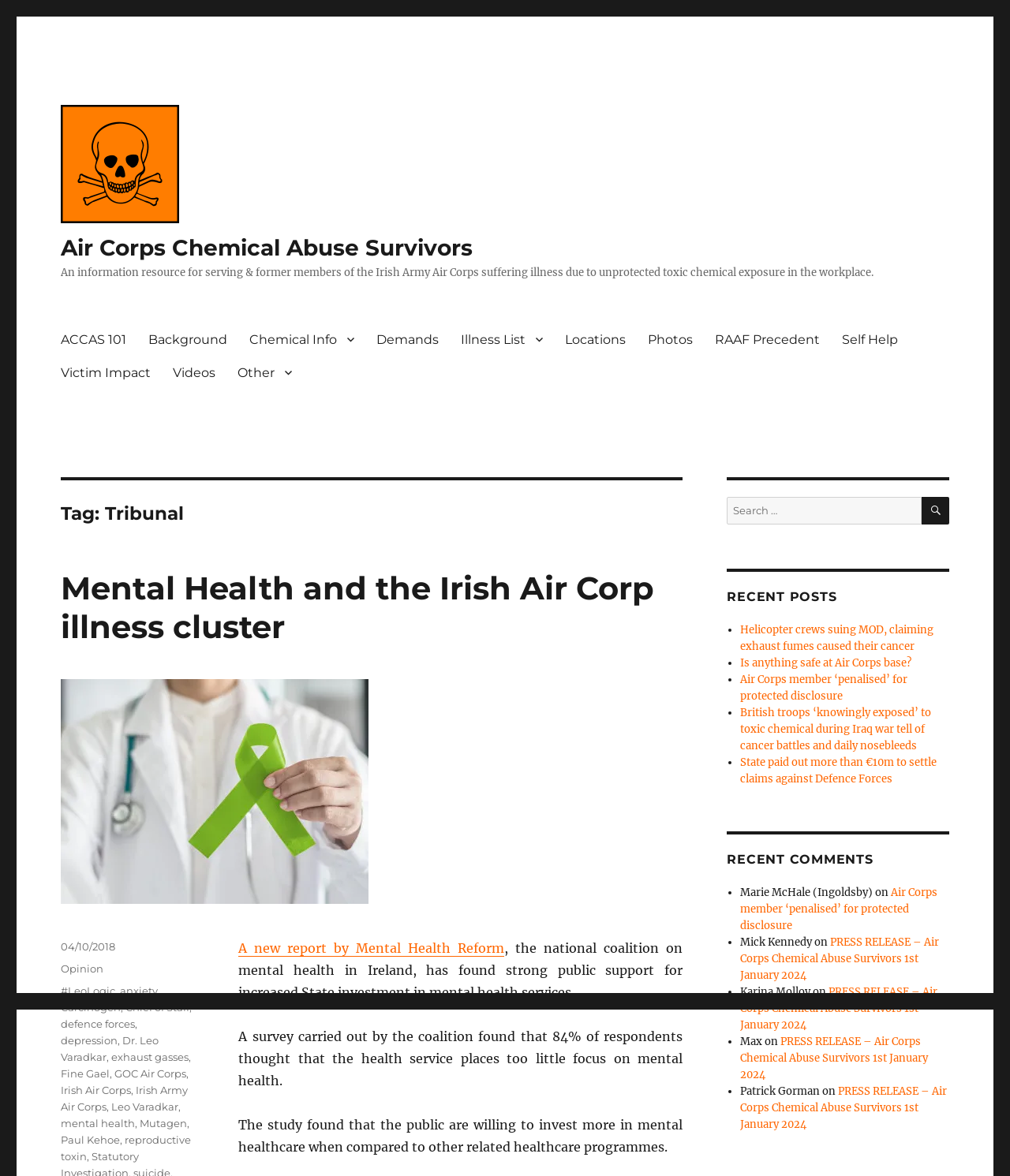Please give a short response to the question using one word or a phrase:
What type of information is provided in the 'Recent Posts' section?

links to recent posts